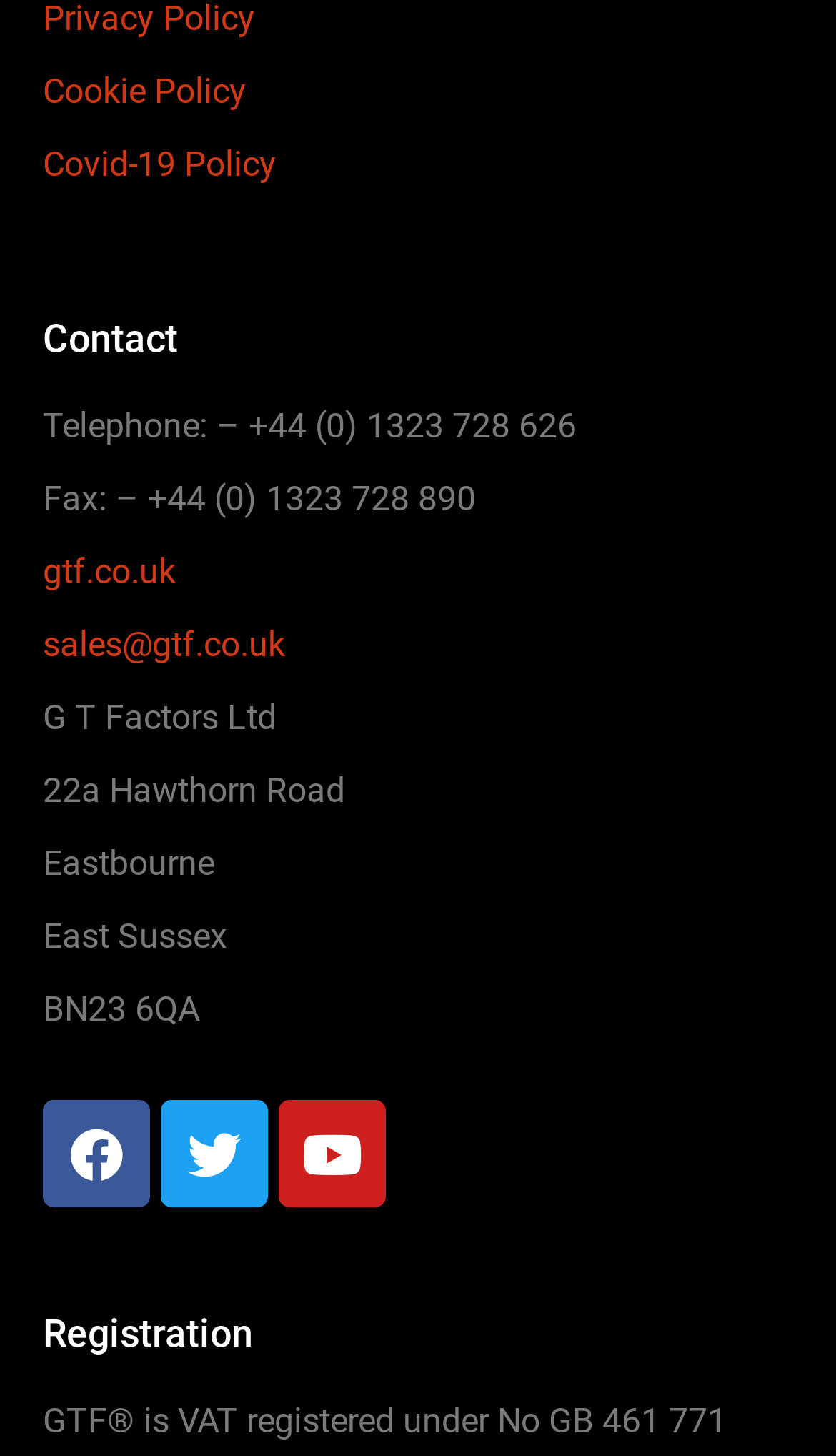Find the bounding box coordinates for the UI element that matches this description: "Cookie Policy".

[0.051, 0.049, 0.295, 0.077]